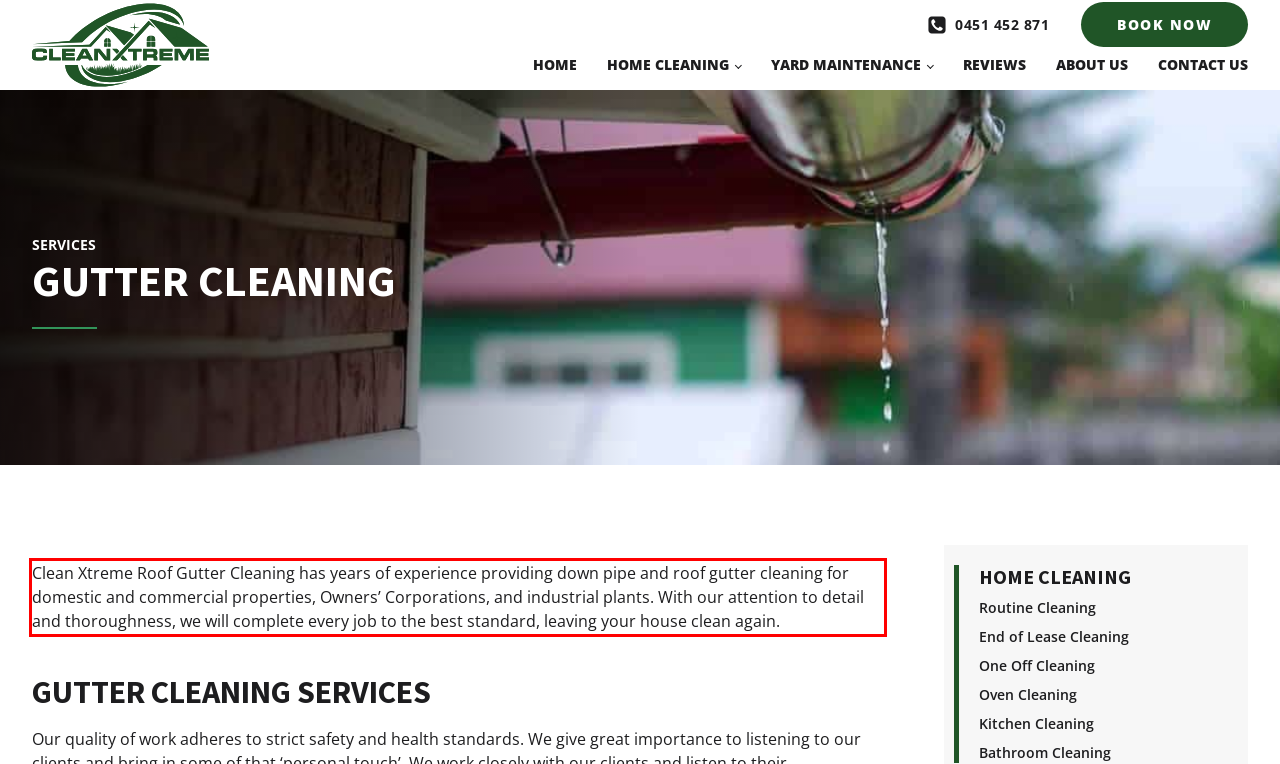Examine the webpage screenshot and use OCR to recognize and output the text within the red bounding box.

Clean Xtreme Roof Gutter Cleaning has years of experience providing down pipe and roof gutter cleaning for domestic and commercial properties, Owners’ Corporations, and industrial plants. With our attention to detail and thoroughness, we will complete every job to the best standard, leaving your house clean again.